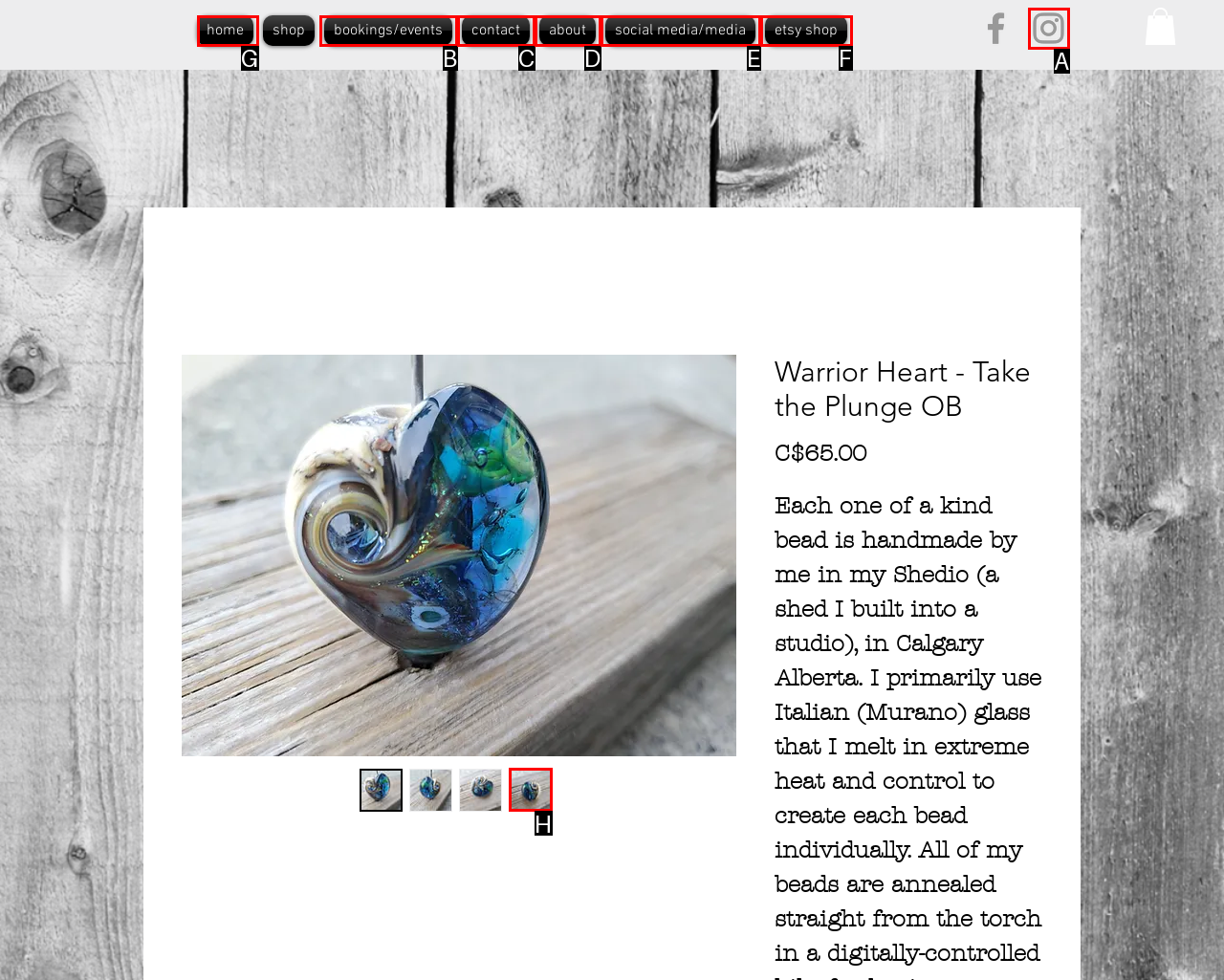Tell me which one HTML element I should click to complete the following task: go to home page Answer with the option's letter from the given choices directly.

G